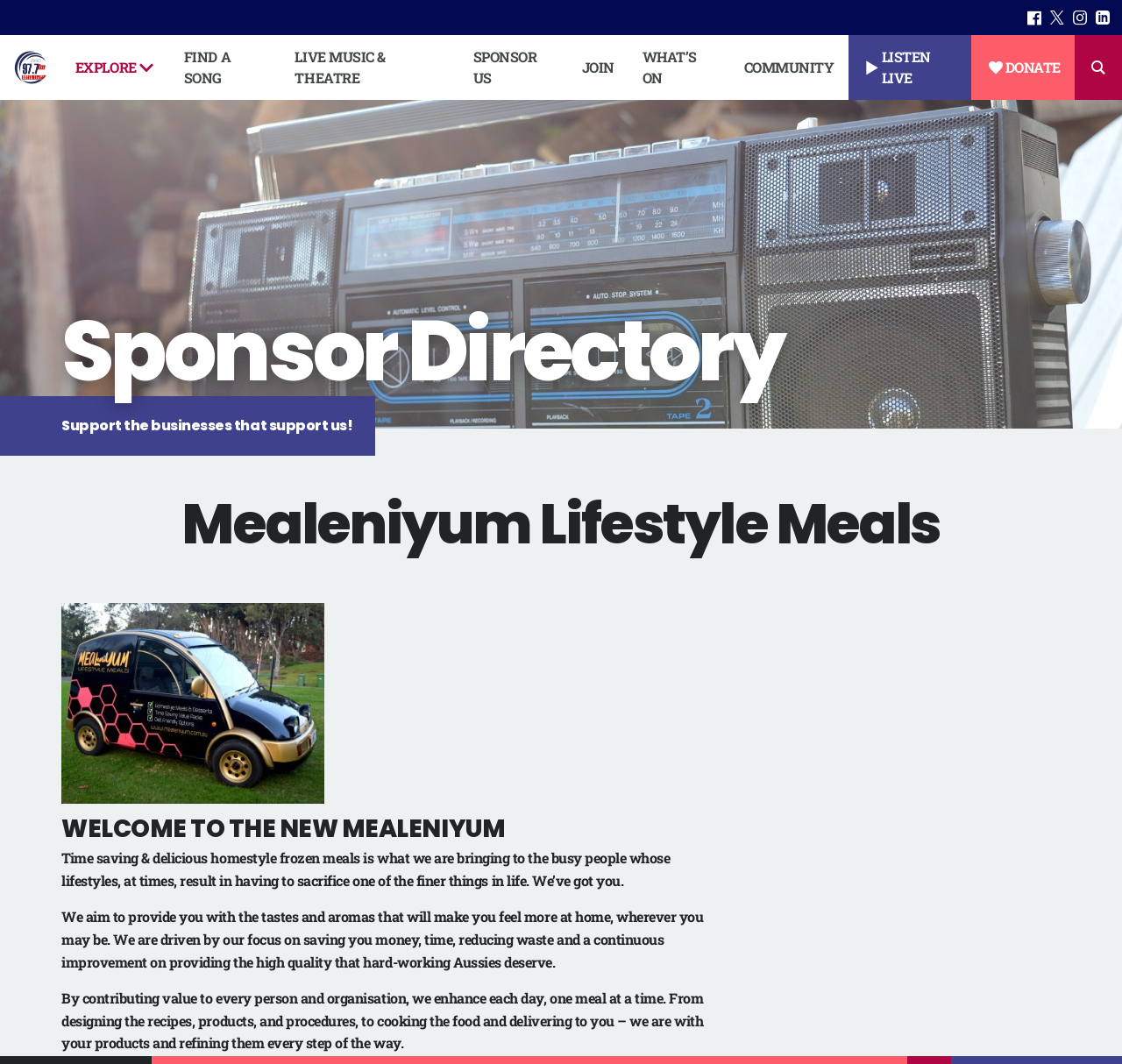Using the webpage screenshot and the element description Live Music & Theatre, determine the bounding box coordinates. Specify the coordinates in the format (top-left x, top-left y, bottom-right x, bottom-right y) with values ranging from 0 to 1.

[0.25, 0.033, 0.409, 0.094]